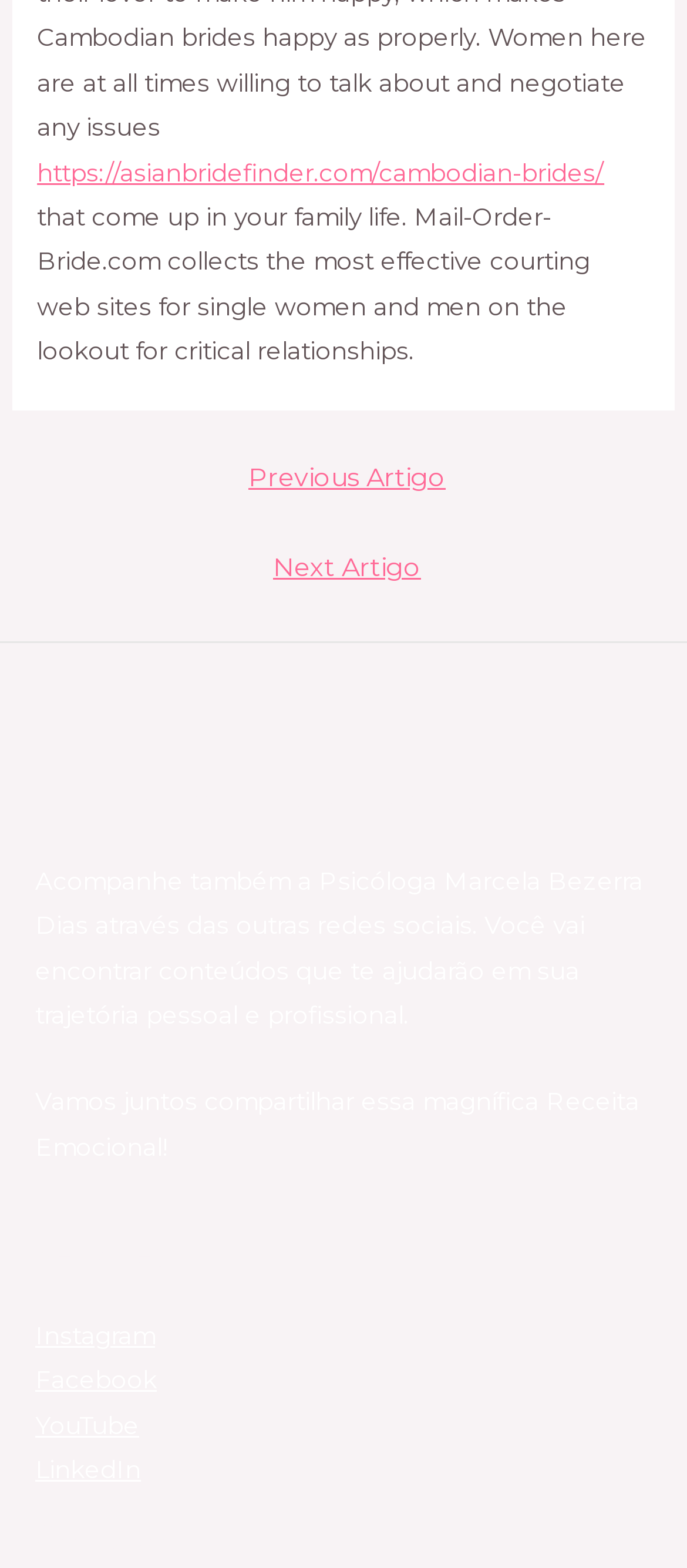Provide the bounding box coordinates in the format (top-left x, top-left y, bottom-right x, bottom-right y). All values are floating point numbers between 0 and 1. Determine the bounding box coordinate of the UI element described as: Next Artigo →

[0.024, 0.345, 0.986, 0.384]